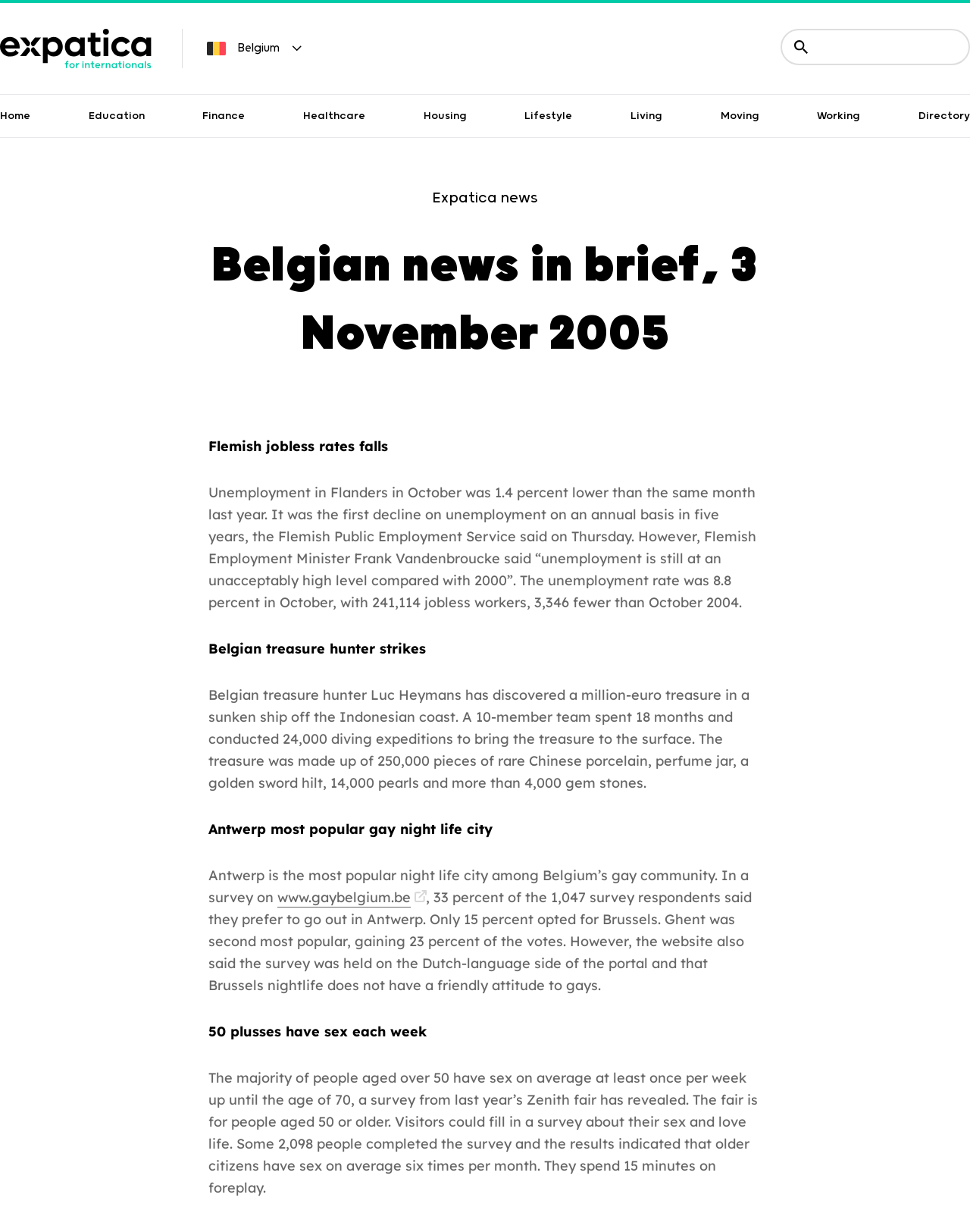Find the bounding box coordinates of the element's region that should be clicked in order to follow the given instruction: "Read about Flemish jobless rates". The coordinates should consist of four float numbers between 0 and 1, i.e., [left, top, right, bottom].

[0.215, 0.355, 0.4, 0.369]